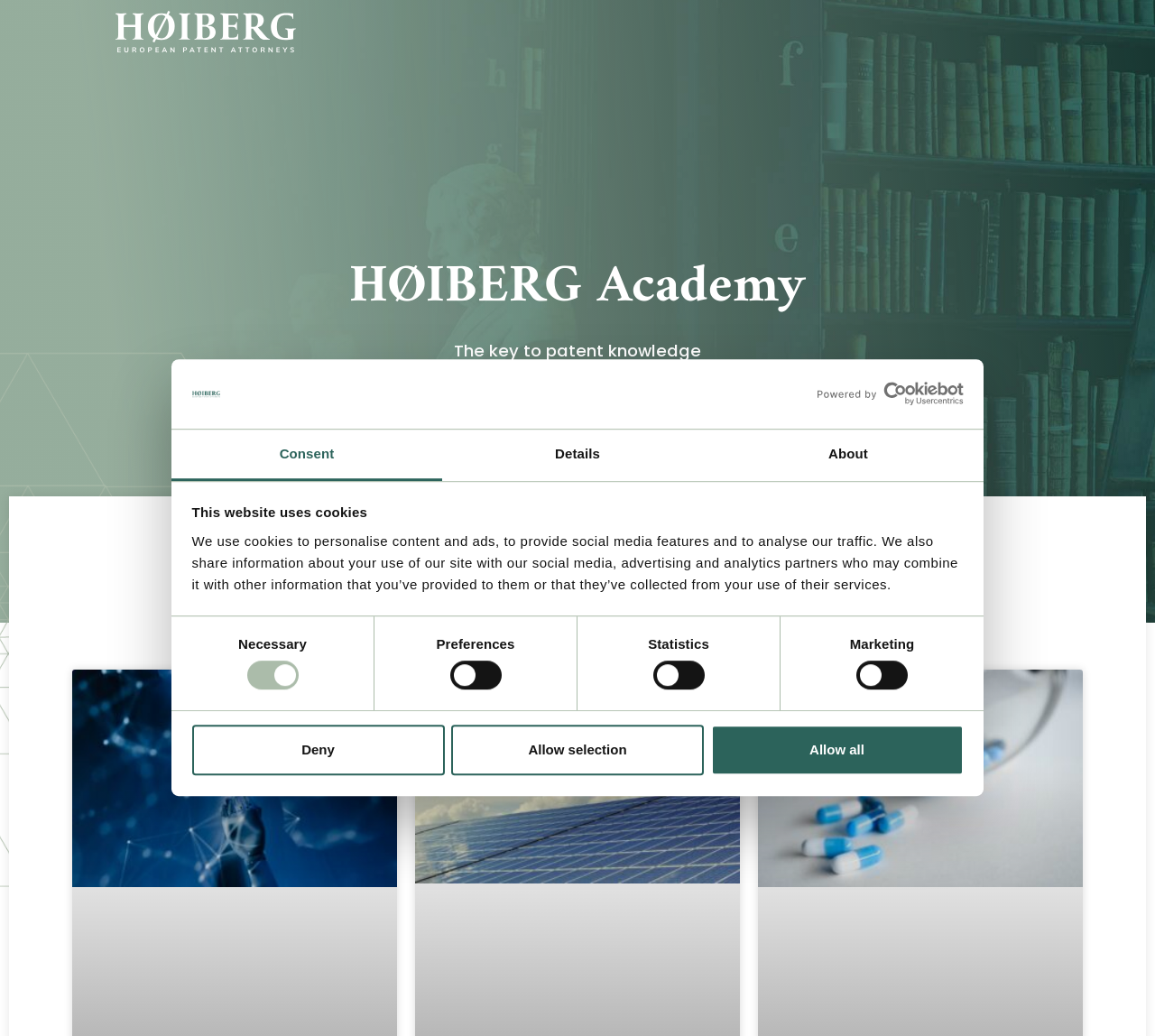What type of content is available on the website?
Based on the screenshot, provide a one-word or short-phrase response.

Articles